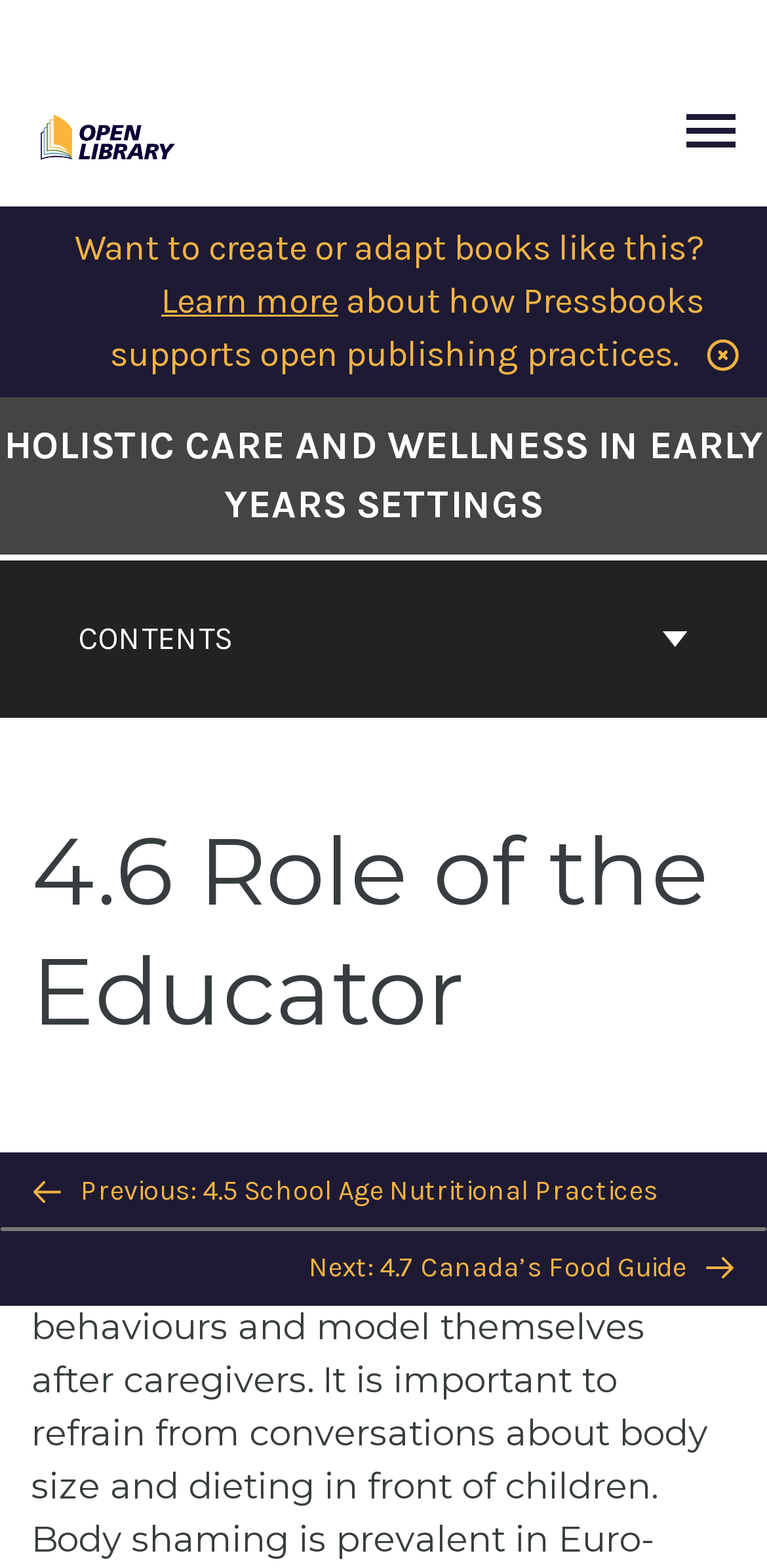Explain the webpage in detail, including its primary components.

The webpage is about "4.6 Role of the Educator – Holistic Care and Wellness in Early Years Settings". At the top left, there is a logo for "Open Library Publishing Platform" accompanied by a link to the platform. On the top right, there is a "Toggle Menu" link. Below the logo, there is a promotional text "Want to create or adapt books like this?" followed by a "Learn more" link and a brief description about Pressbooks supporting open publishing practices.

The main content area is divided into two sections. On the left, there is a navigation menu labeled "Book Contents Navigation" with a "CONTENTS" button. Below the button, there is a link to the cover page of the book "Holistic Care and Wellness in Early Years Settings". On the right, there is a header section with a heading "4.6 Role of the Educator".

At the bottom of the page, there is a navigation section with links to the previous and next pages, labeled "4.5 School Age Nutritional Practices" and "4.7 Canada’s Food Guide", respectively. Each link is accompanied by a small icon. In the middle of the bottom section, there is a "BACK TO TOP" button with an icon.